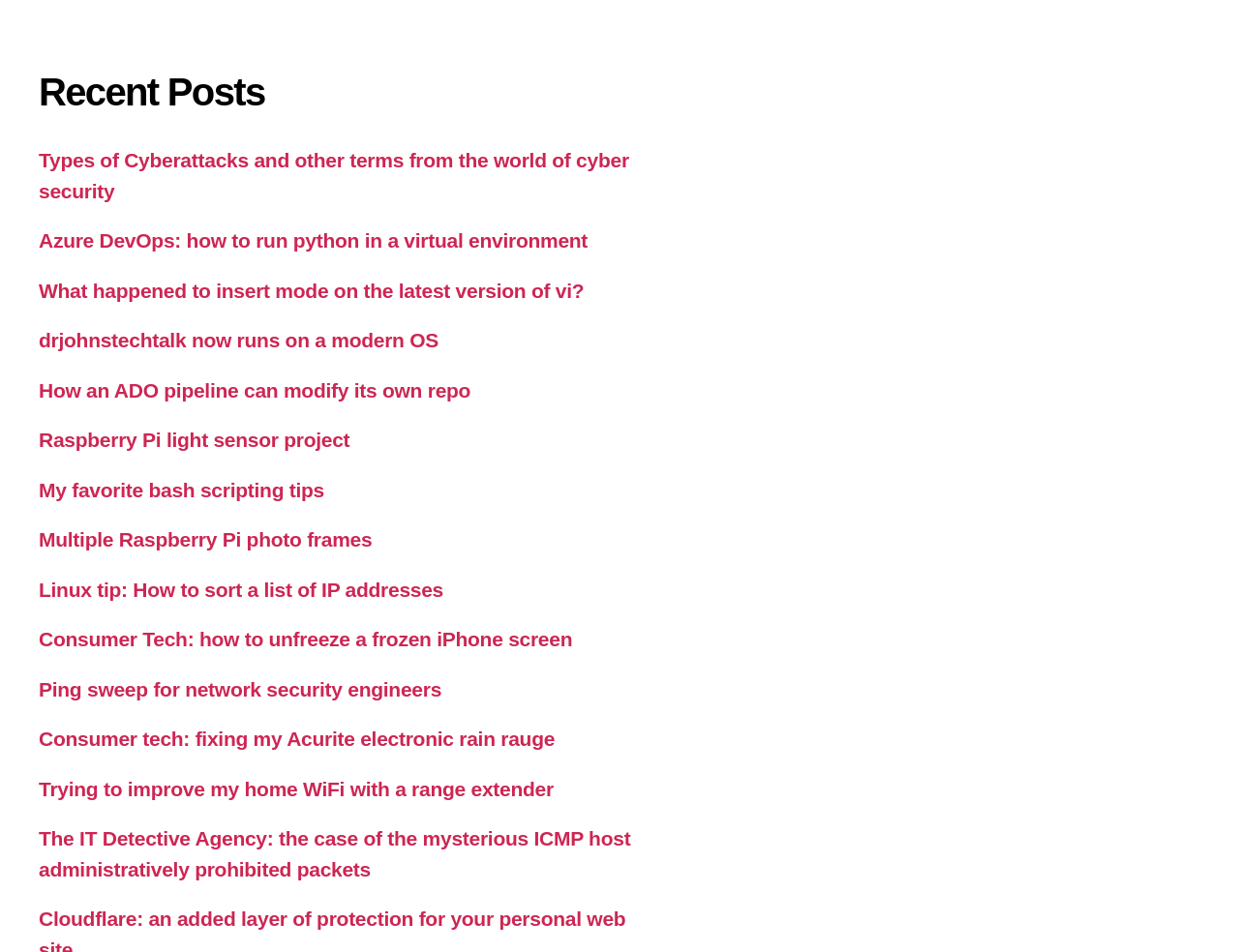Utilize the information from the image to answer the question in detail:
What is the format of the webpage?

The webpage appears to be a blog, with a heading 'Recent Posts' and a list of links to individual posts, each with a descriptive title.